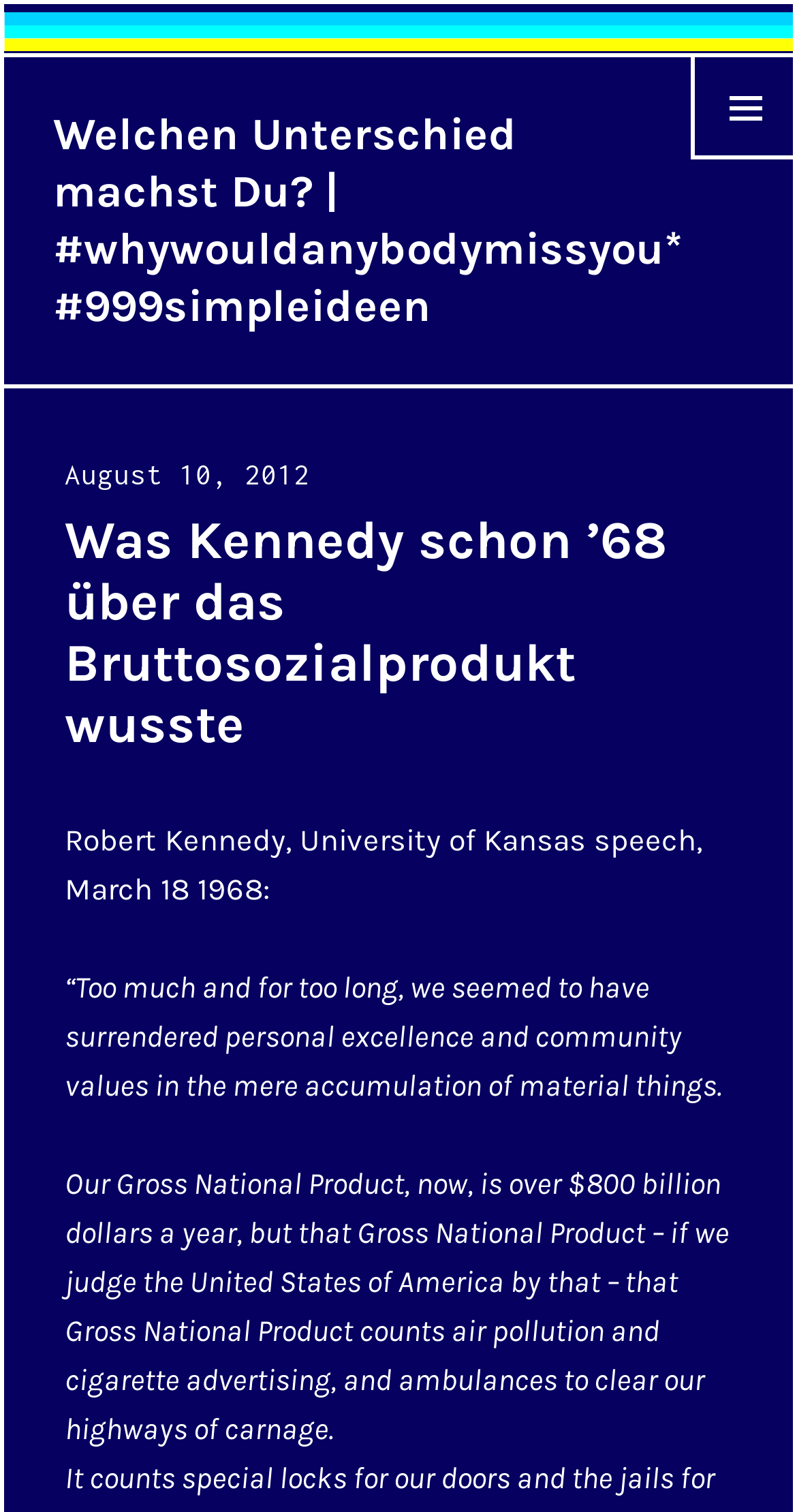Please look at the image and answer the question with a detailed explanation: What is the theme of Robert Kennedy's speech?

The webpage quotes Robert Kennedy's speech, which emphasizes the importance of personal excellence and community values over material wealth, as evident from the text 'Too much and for too long, we seemed to have surrendered personal excellence and community values in the mere accumulation of material things.'